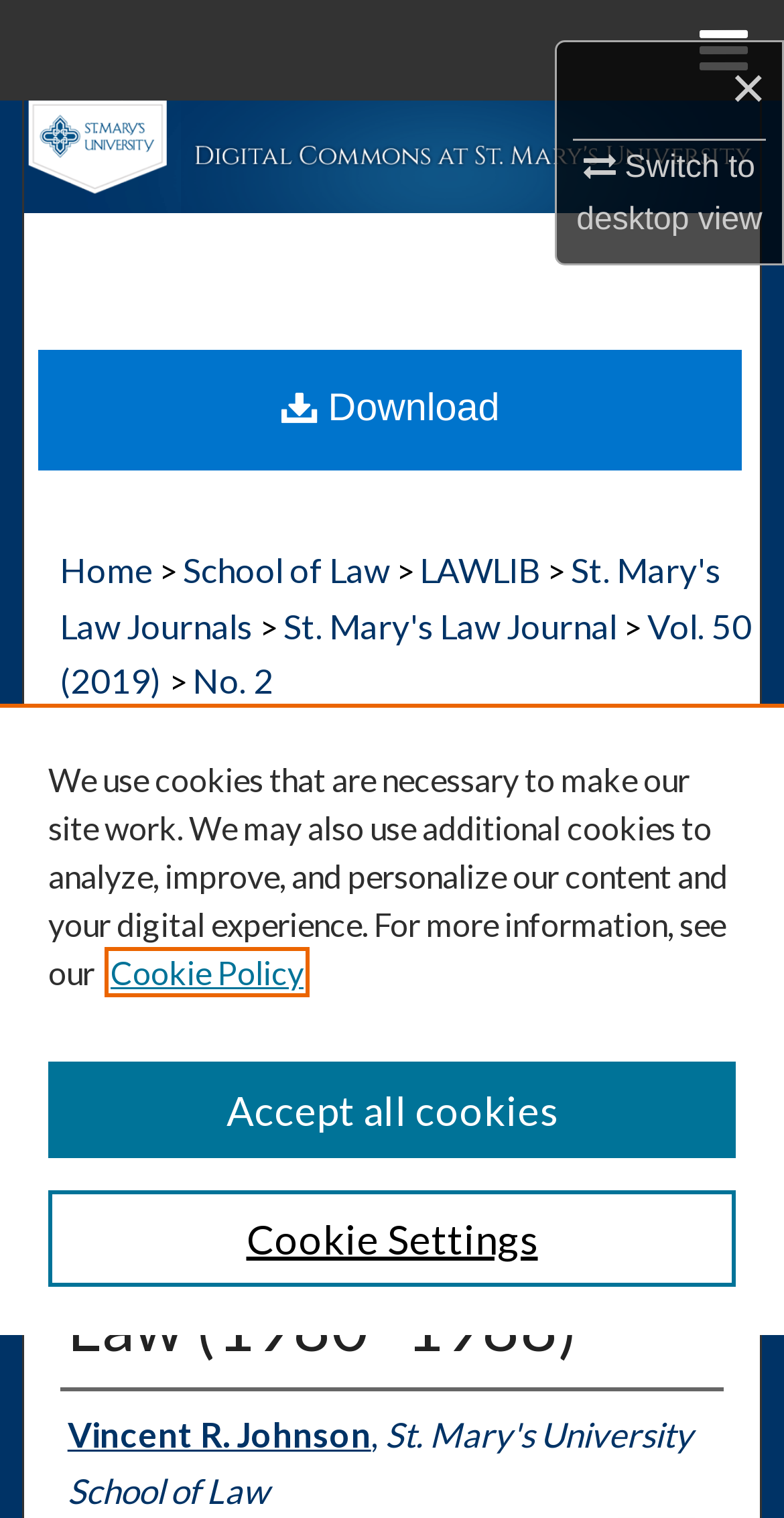Answer the question in a single word or phrase:
What is the name of the law journal?

St. Mary's Law Journal